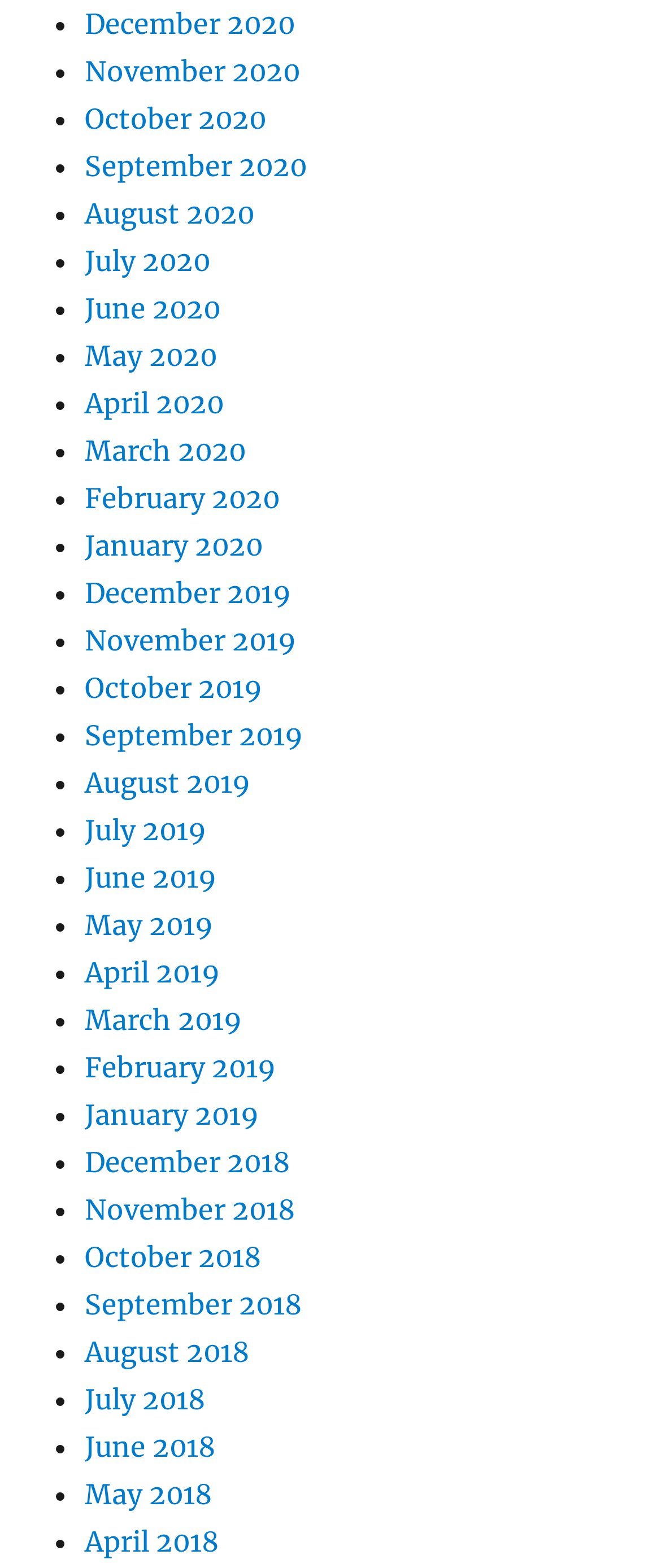Determine the bounding box coordinates of the clickable region to follow the instruction: "View November 2020".

[0.128, 0.034, 0.454, 0.056]